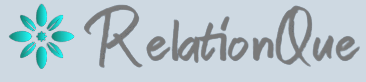Answer the question in a single word or phrase:
What does the floral motif symbolize?

Growth, connection, and community